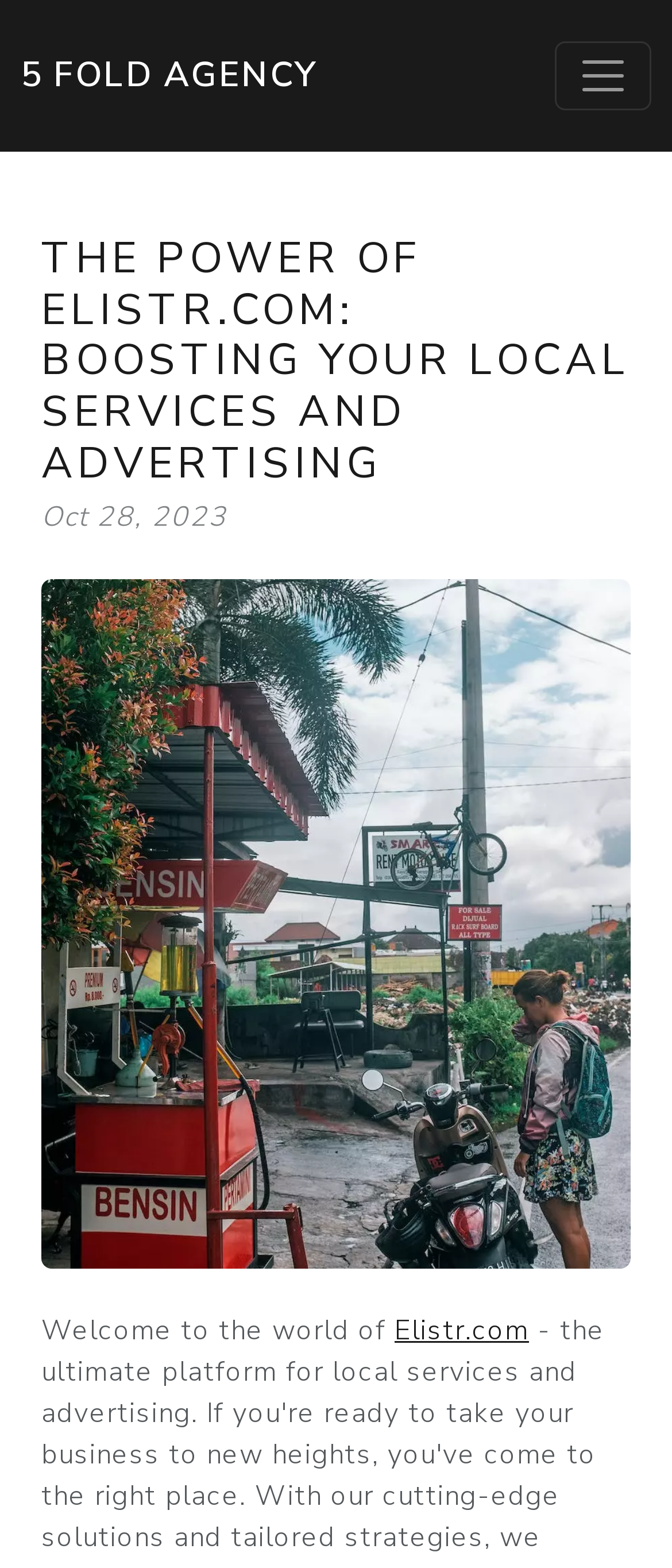Find the bounding box coordinates for the UI element whose description is: "5 Fold Agency". The coordinates should be four float numbers between 0 and 1, in the format [left, top, right, bottom].

[0.031, 0.026, 0.472, 0.07]